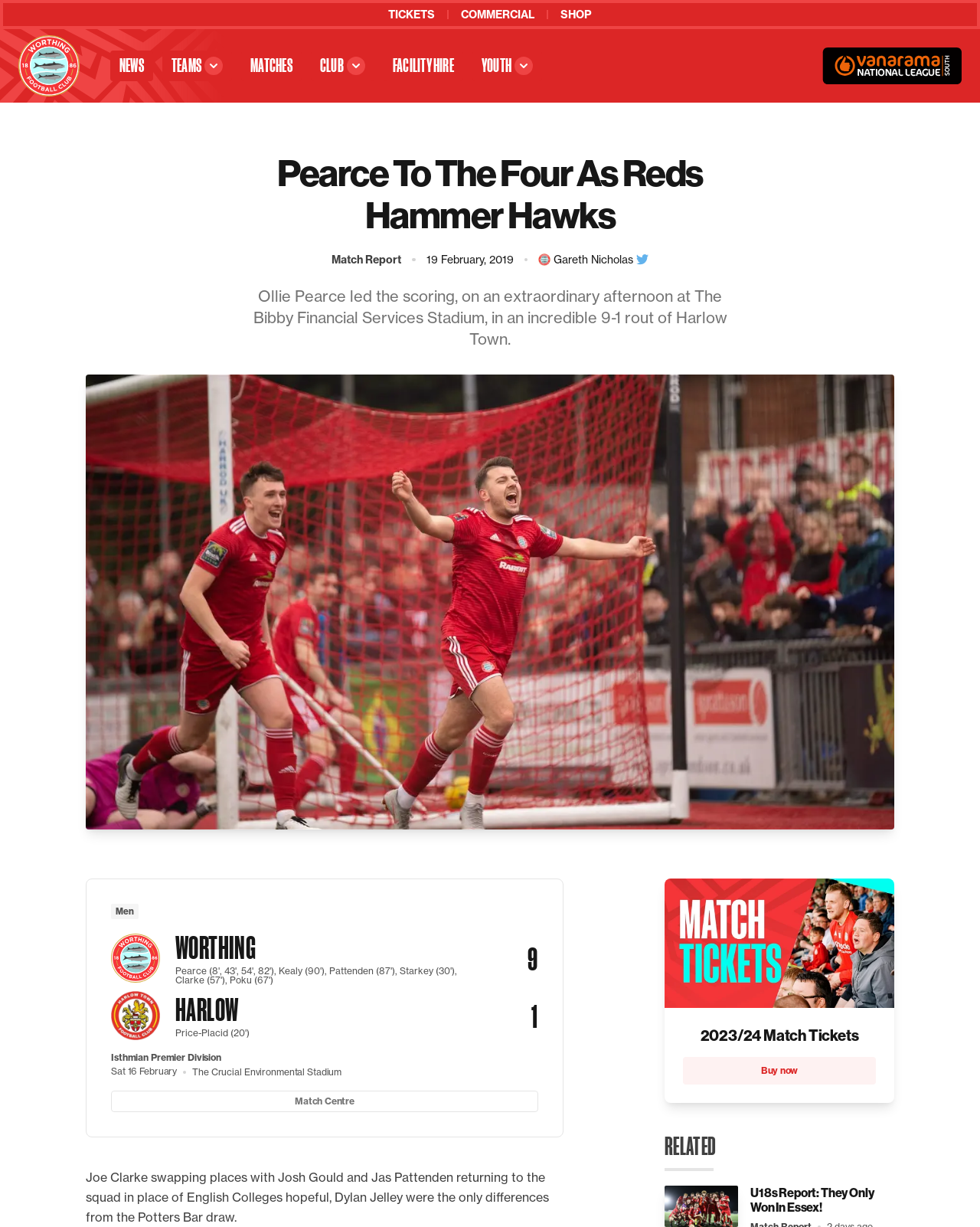Extract the top-level heading from the webpage and provide its text.

Worthing FC Official Website